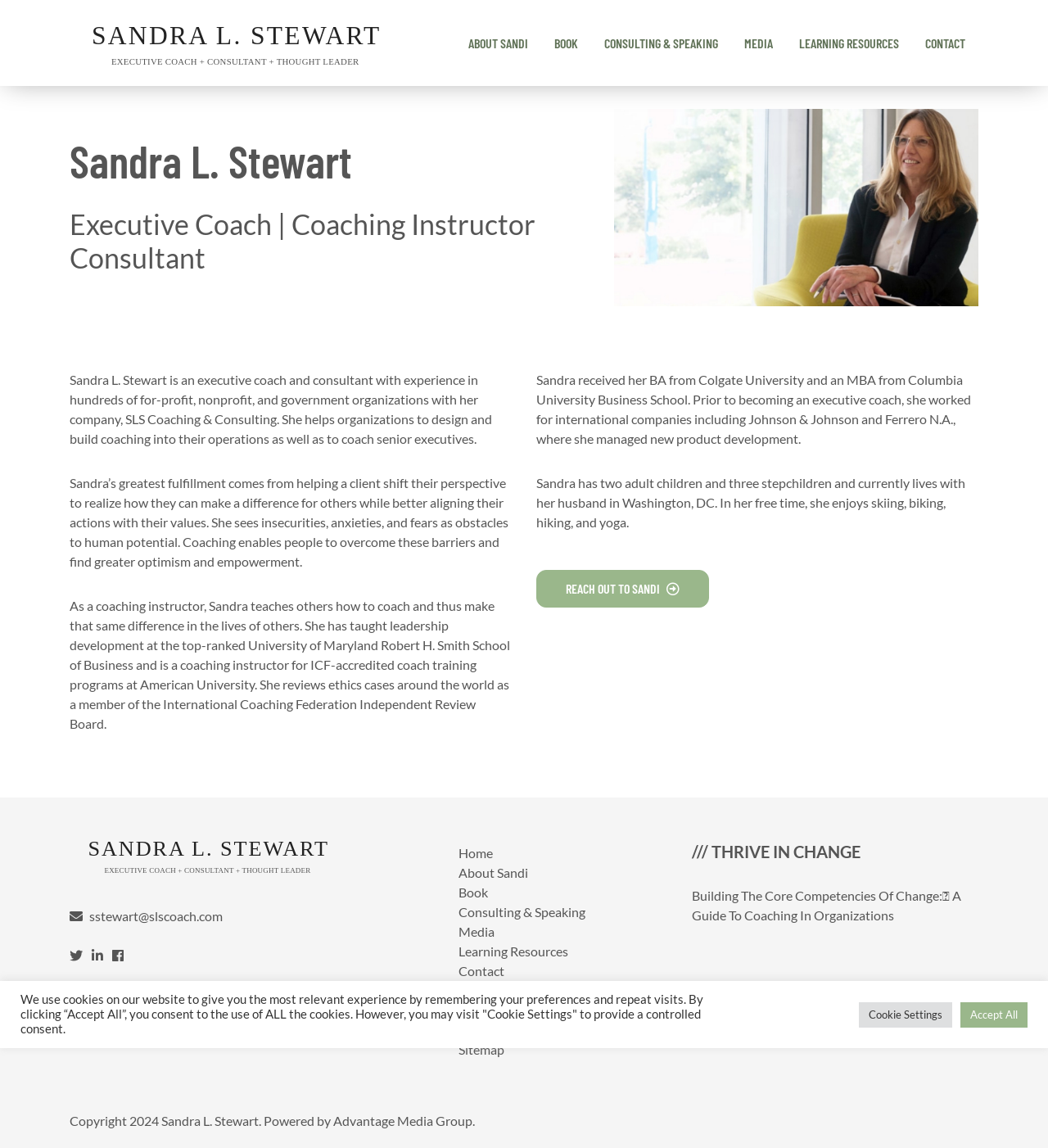Kindly determine the bounding box coordinates for the area that needs to be clicked to execute this instruction: "Click Sandra L. Stewart logo".

[0.066, 0.0, 0.415, 0.075]